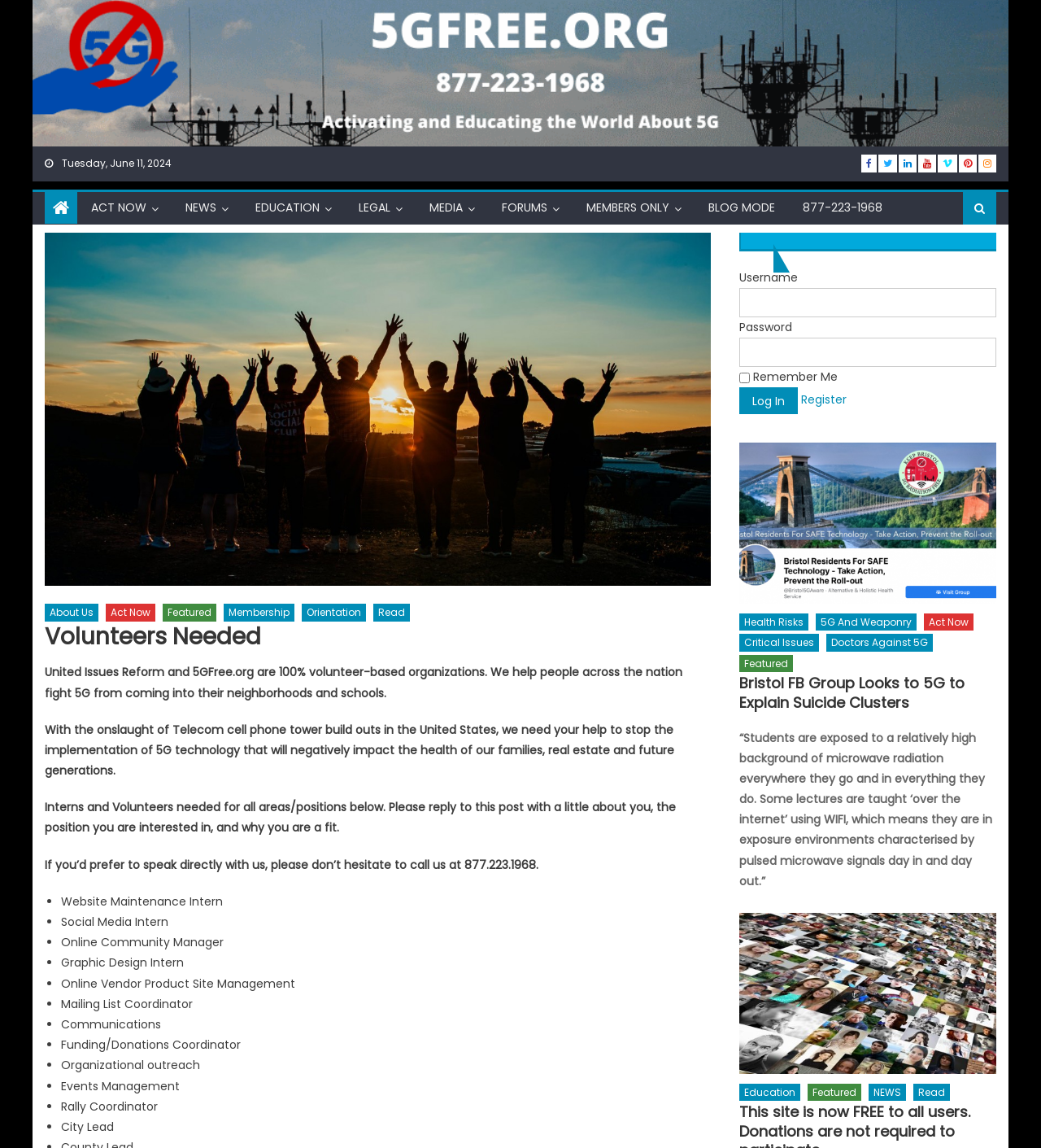What type of help is needed?
Answer the question with a thorough and detailed explanation.

The webpage mentions that the organization is 100% volunteer-based and is looking for interns and volunteers to help with various tasks, such as website maintenance, social media management, and more.